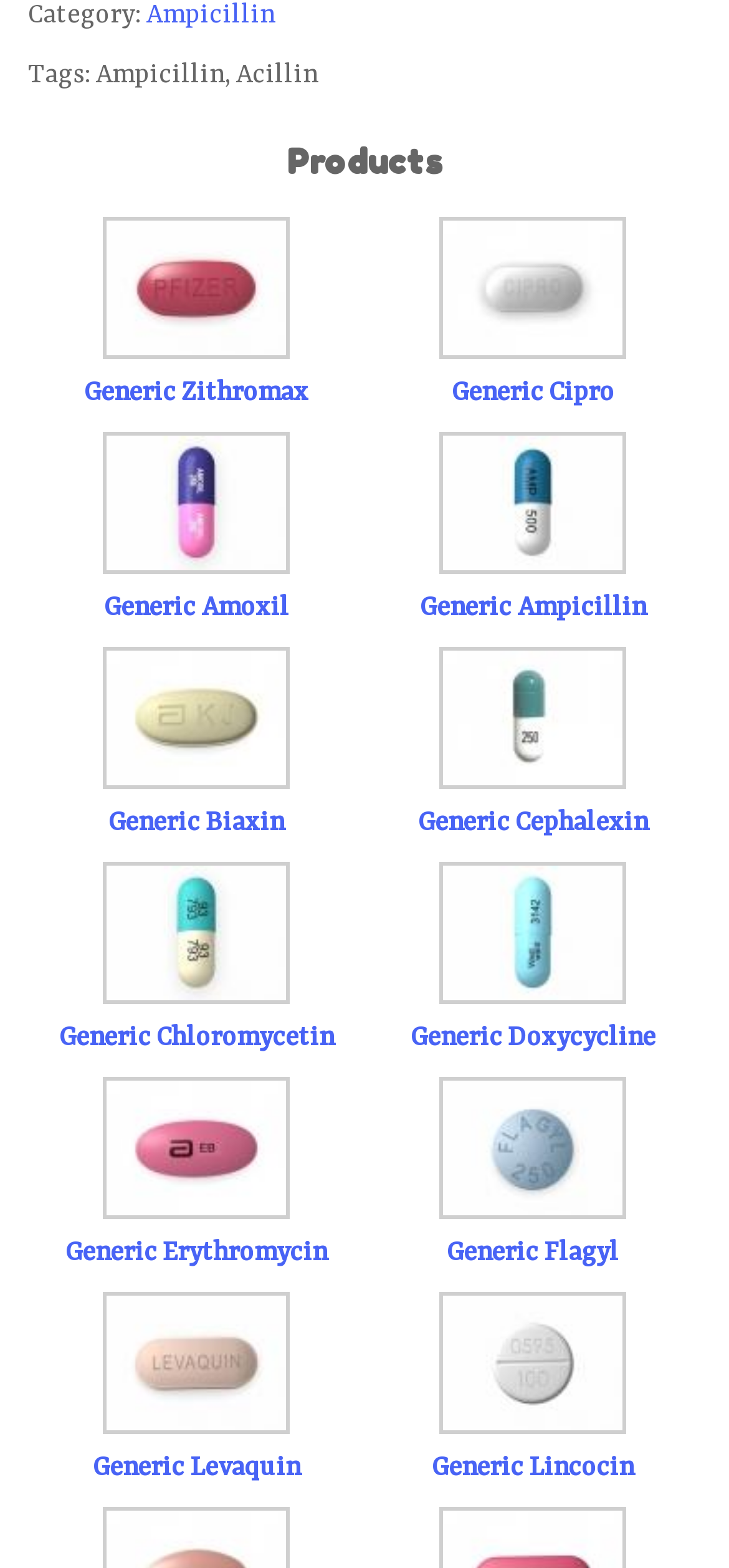Identify the bounding box coordinates of the element to click to follow this instruction: 'View Generic Biaxin'. Ensure the coordinates are four float values between 0 and 1, provided as [left, top, right, bottom].

[0.149, 0.515, 0.39, 0.534]